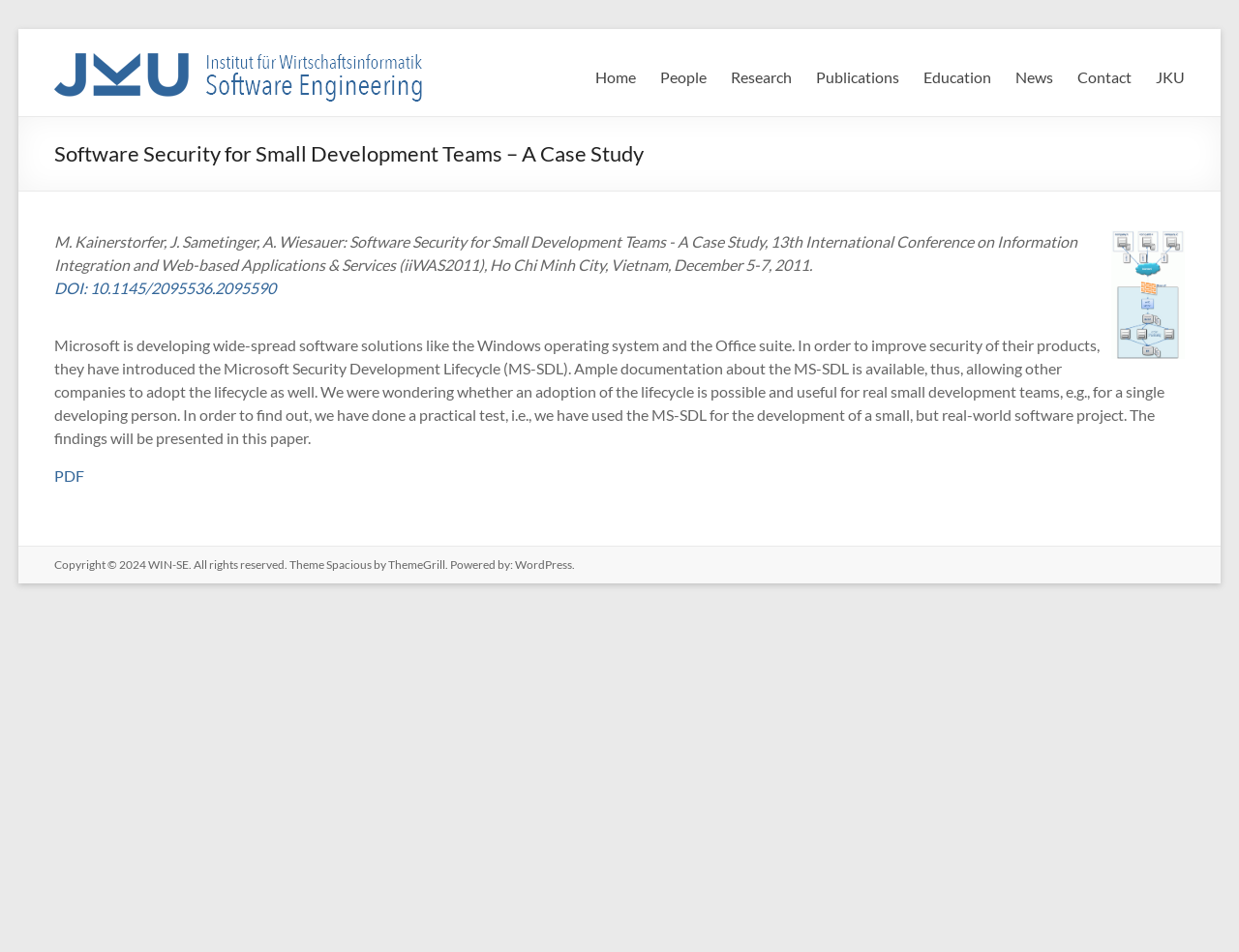What is the name of the institute?
Using the image as a reference, answer with just one word or a short phrase.

Institut für Wirtschaftsinformatik